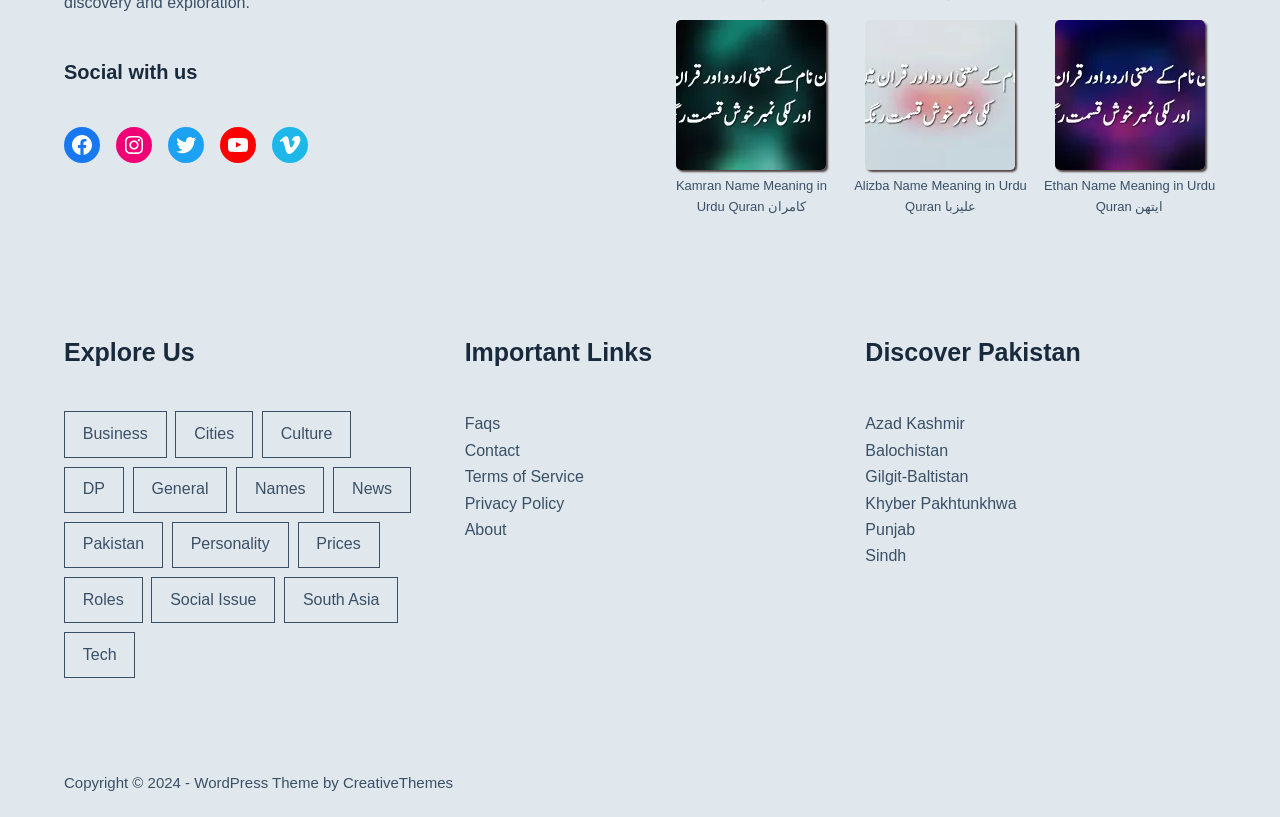Use a single word or phrase to answer the following:
What is the theme of the webpage provided by?

CreativeThemes